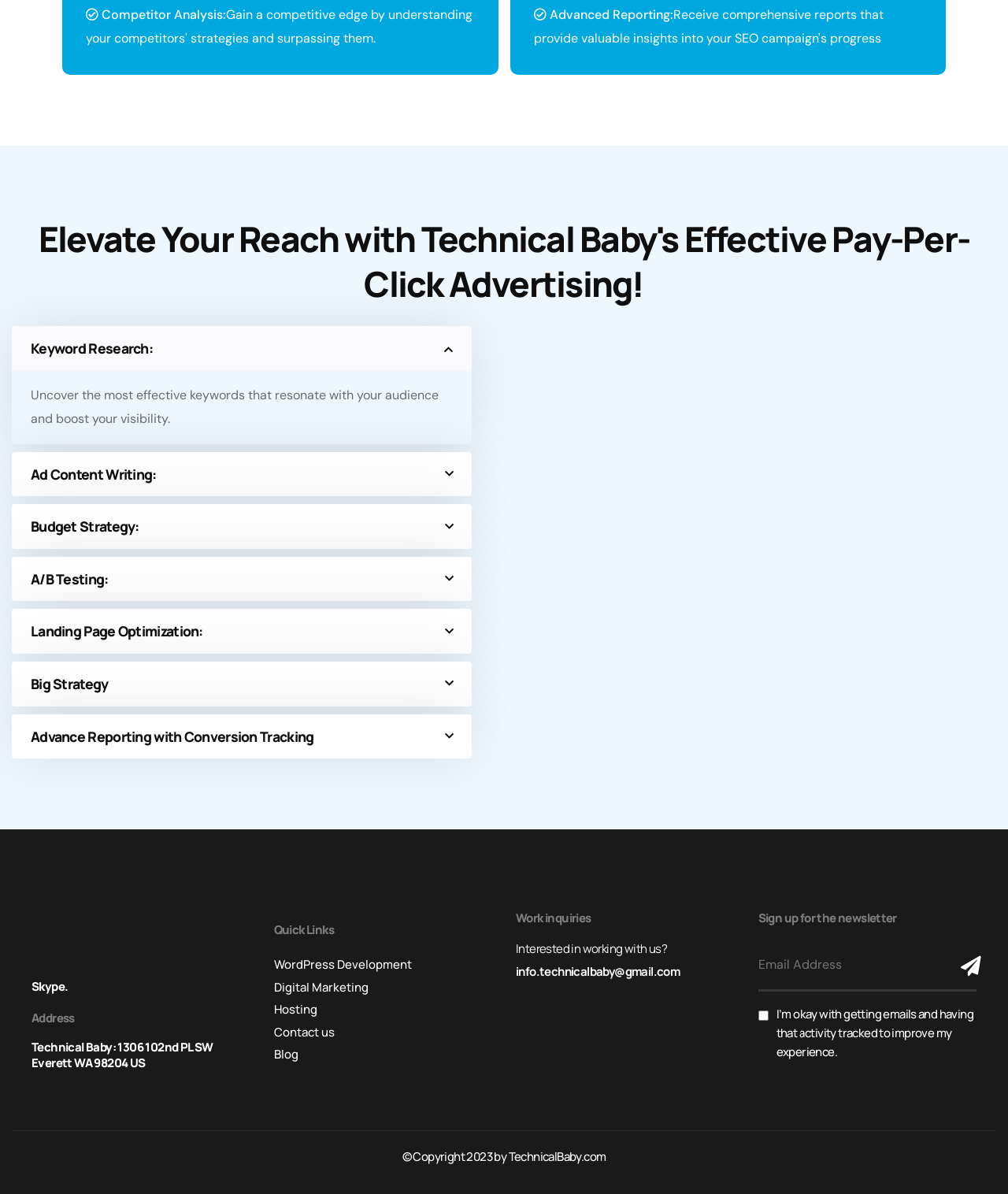What is the company name?
Based on the screenshot, provide a one-word or short-phrase response.

Technical Baby